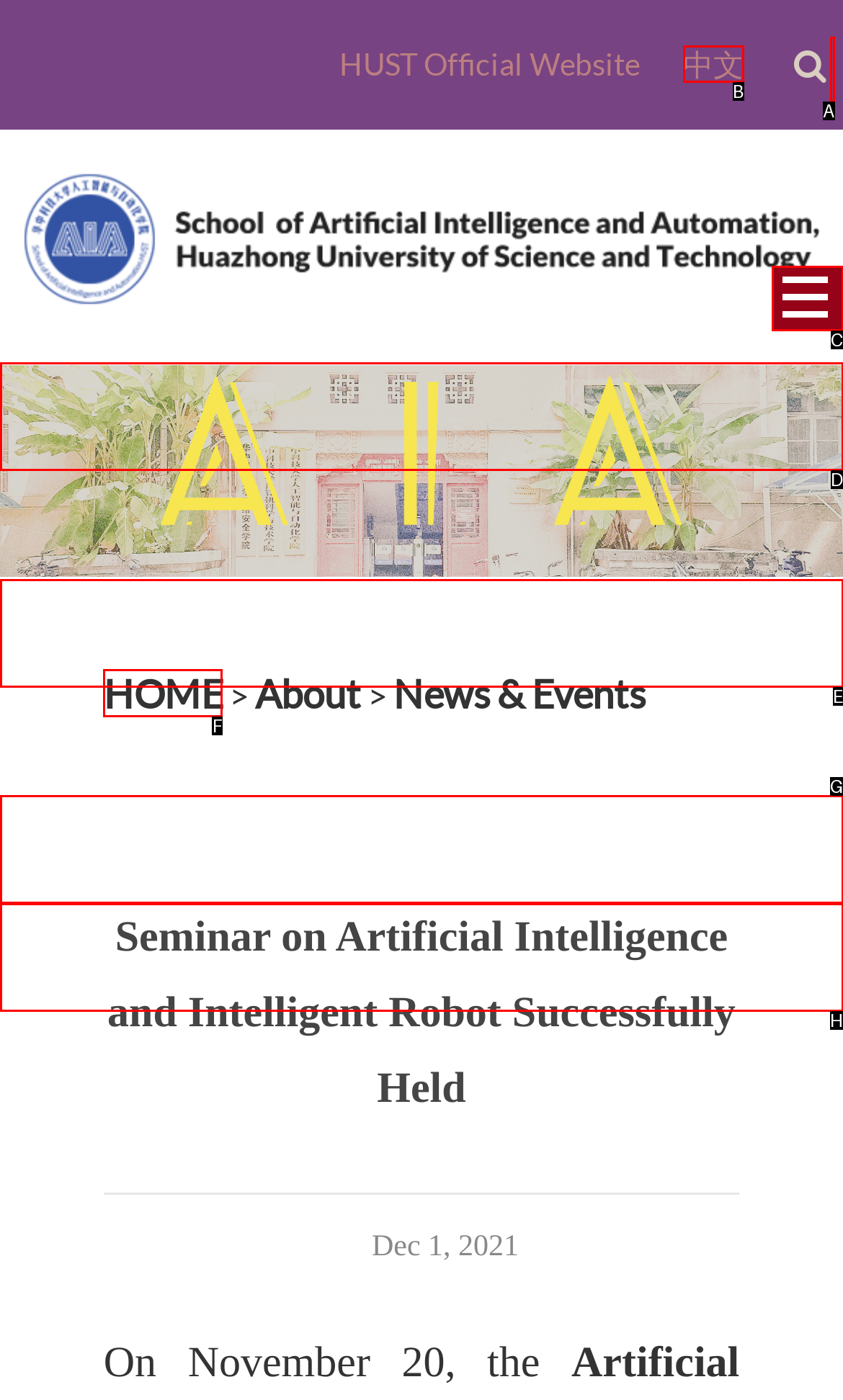Decide which UI element to click to accomplish the task: View Kevin Michael Richardson Movies and TV Shows
Respond with the corresponding option letter.

None